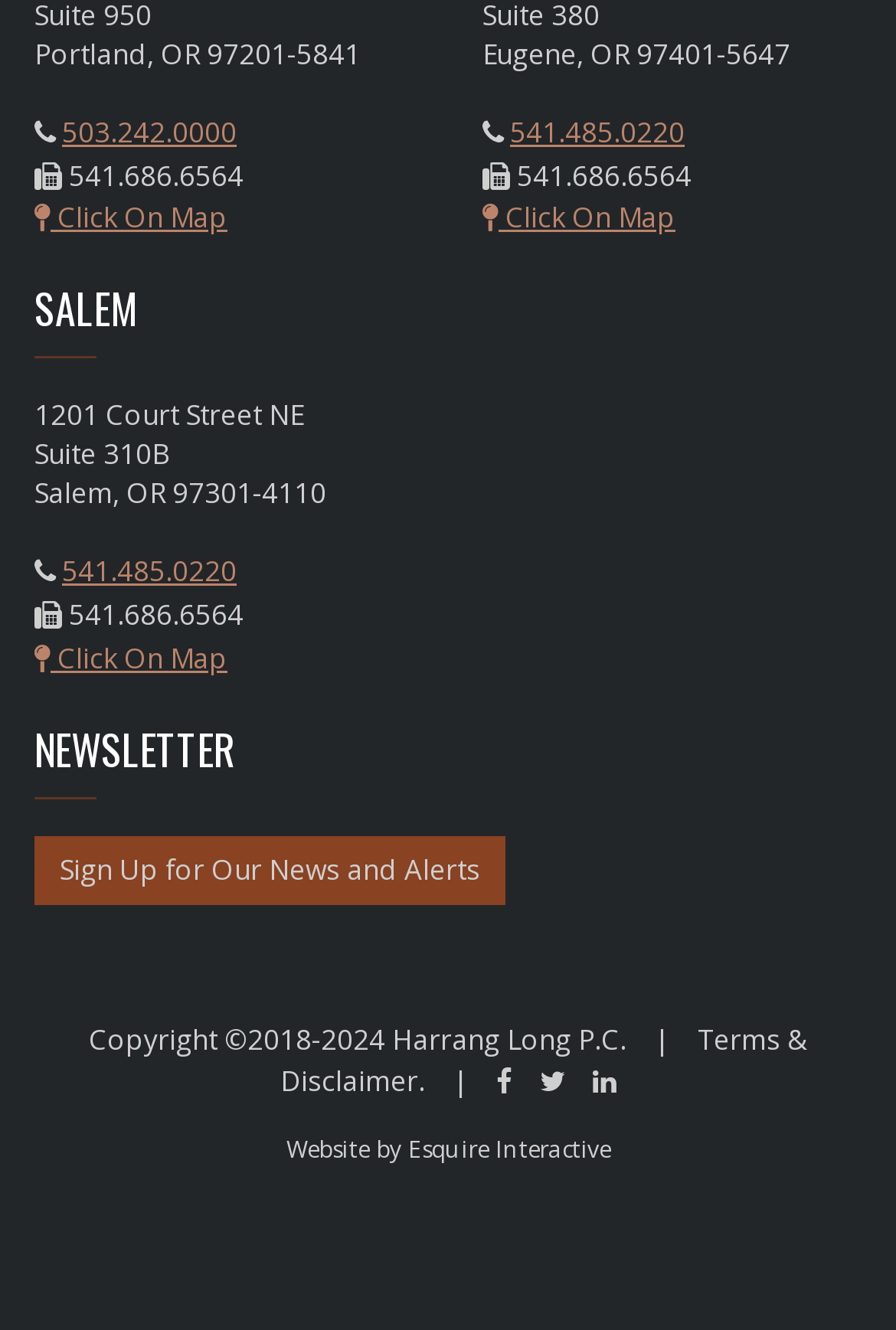Please determine the bounding box coordinates of the element's region to click in order to carry out the following instruction: "Sign up for the newsletter". The coordinates should be four float numbers between 0 and 1, i.e., [left, top, right, bottom].

[0.038, 0.628, 0.564, 0.68]